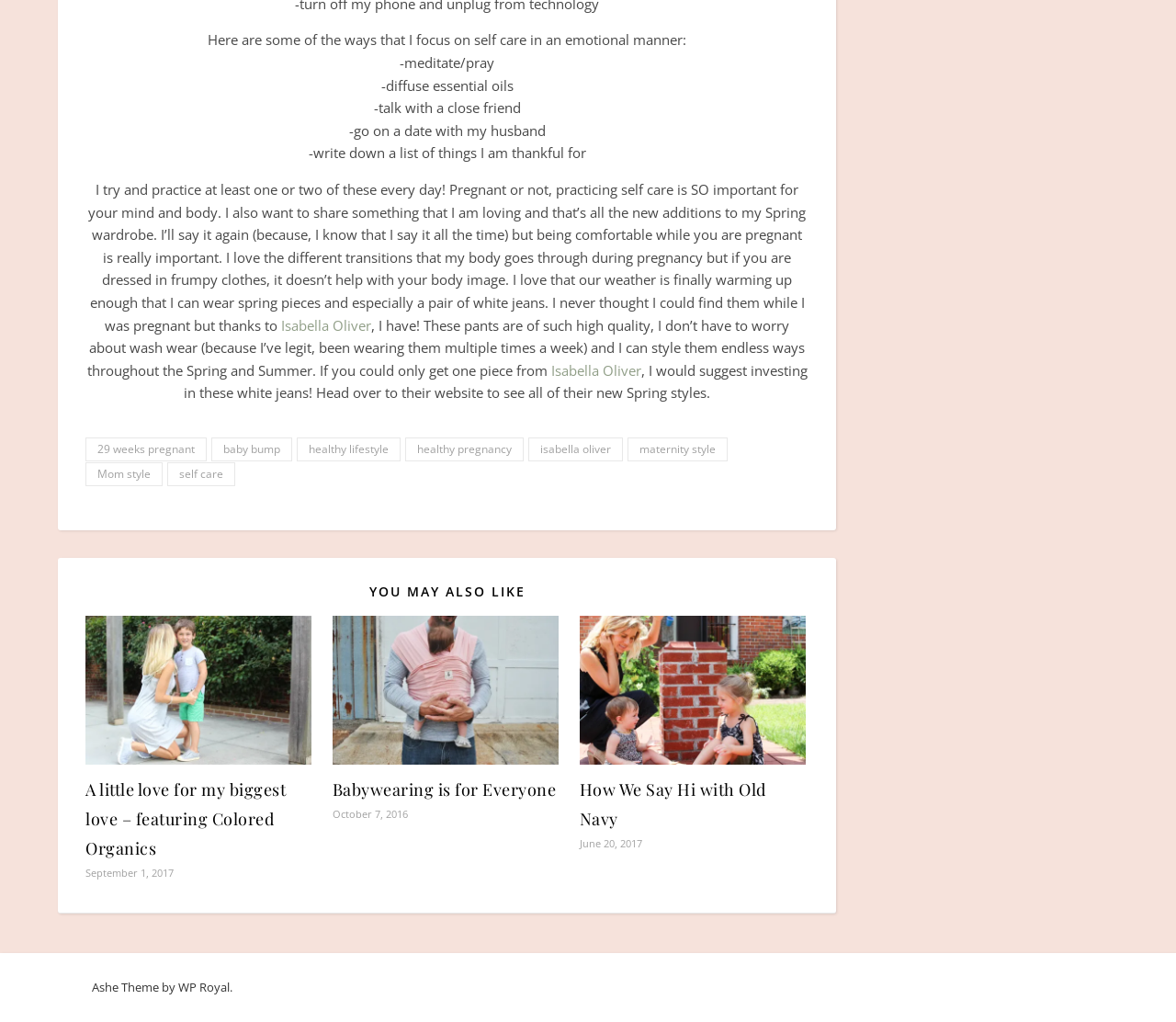Please locate the clickable area by providing the bounding box coordinates to follow this instruction: "browse members directory".

None